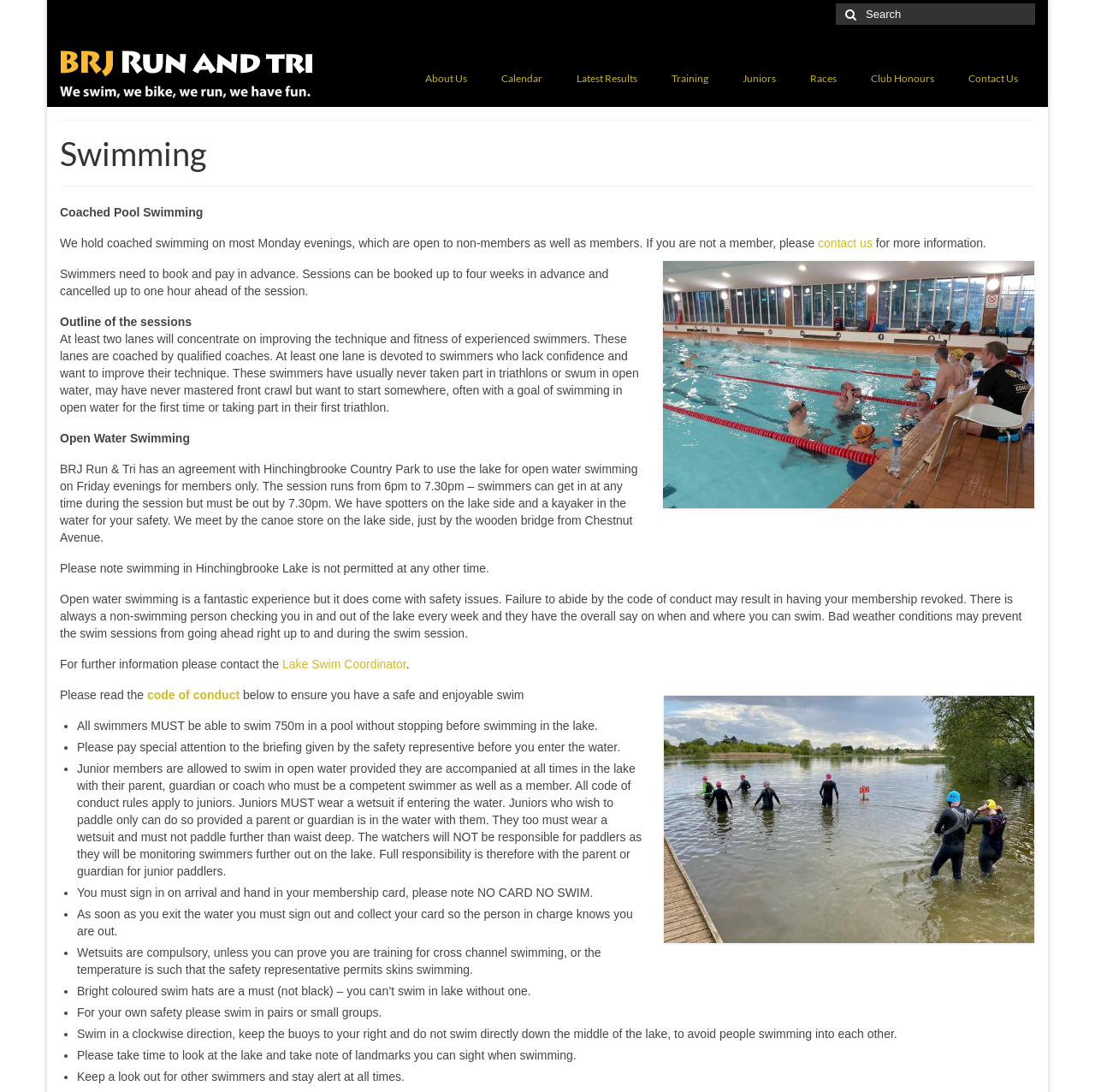What is the duration of the open water swimming session?
Deliver a detailed and extensive answer to the question.

The webpage states that the open water swimming session runs from 6pm to 7.30pm on Friday evenings for members only.